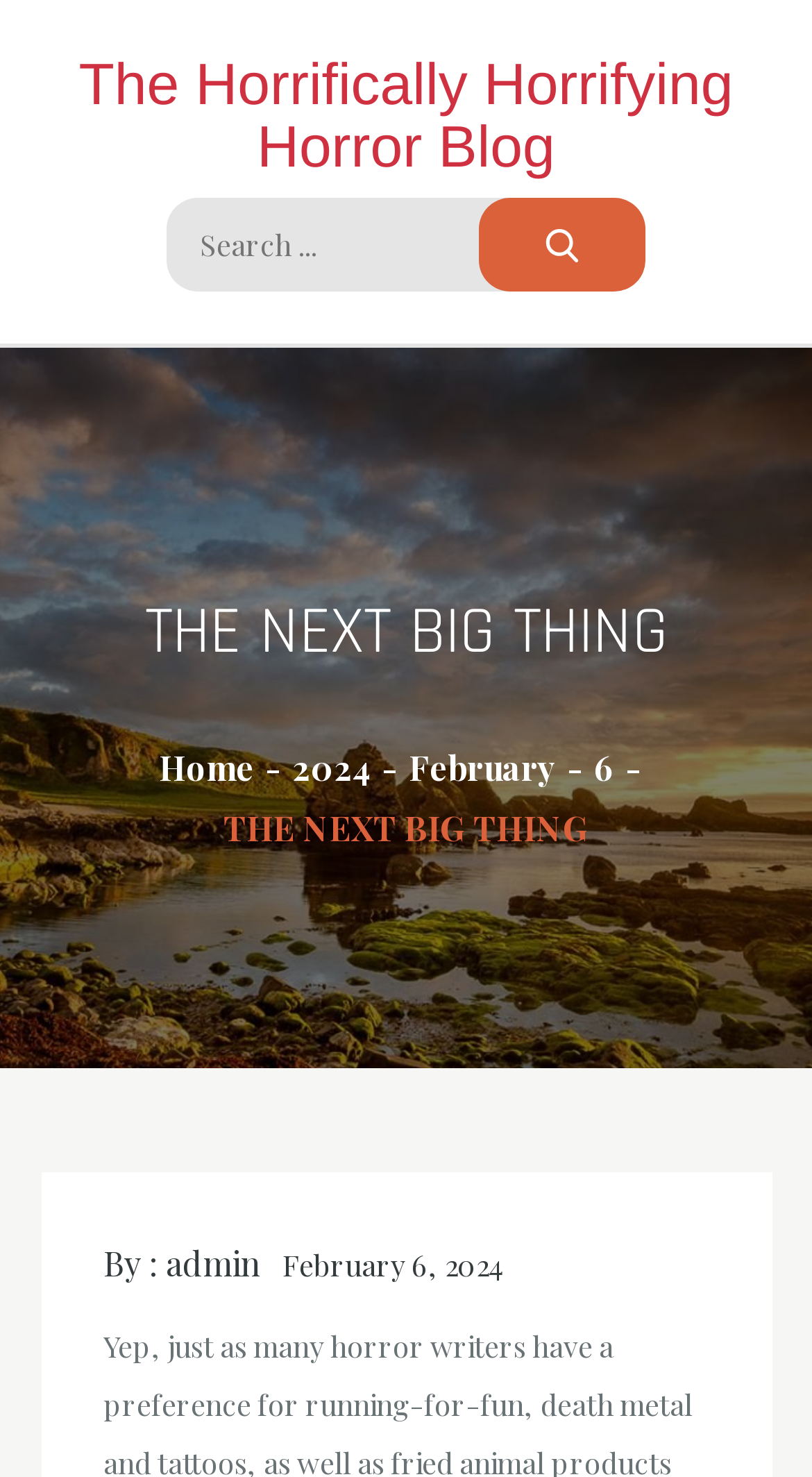What type of blog is this?
Answer the question using a single word or phrase, according to the image.

Horror